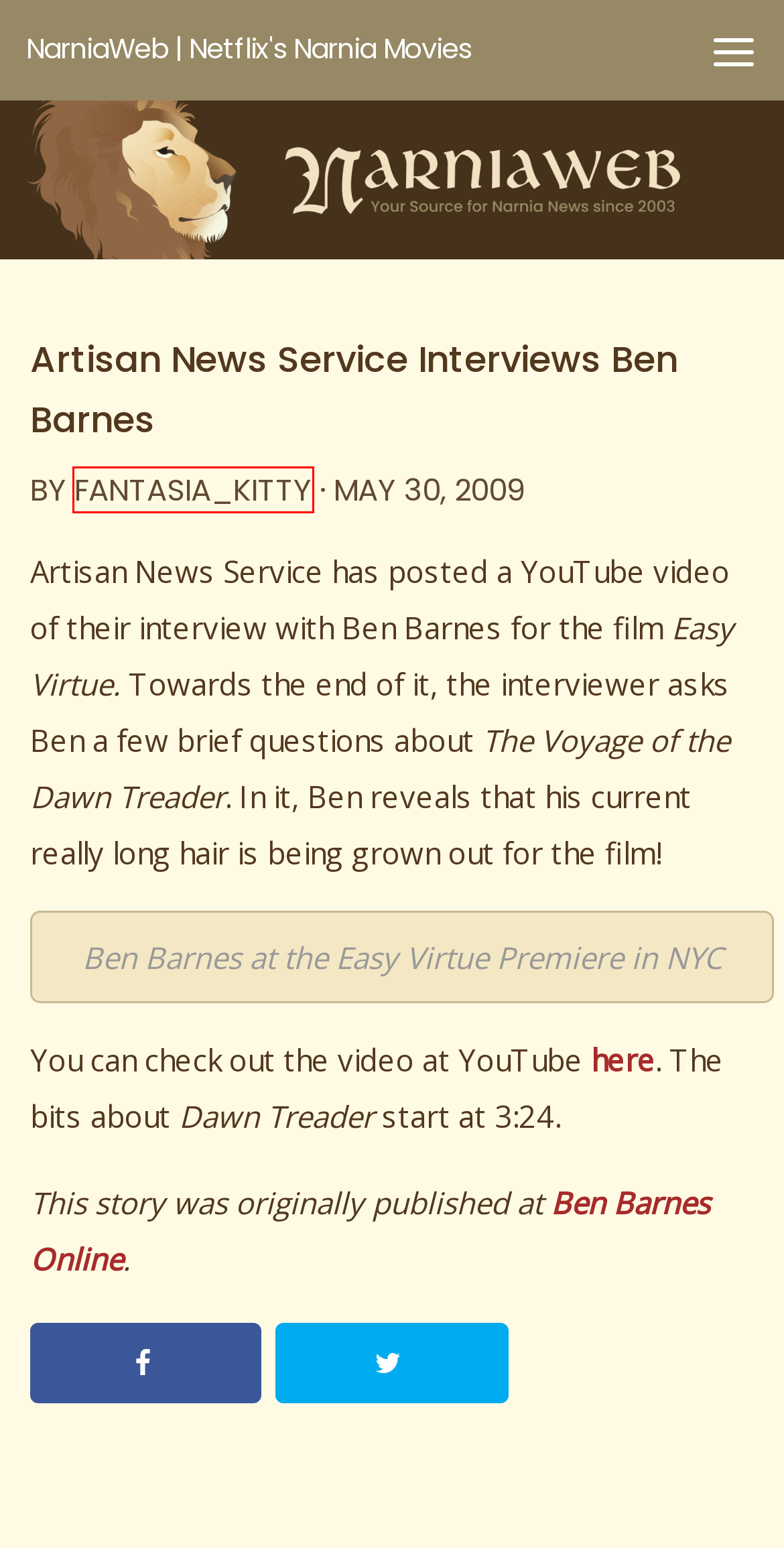Analyze the screenshot of a webpage featuring a red rectangle around an element. Pick the description that best fits the new webpage after interacting with the element inside the red bounding box. Here are the candidates:
A. fantasia_kitty, Author at NarniaWeb | Netflix's Narnia Movies
B. Ben Barnes Meets Samuel West (Two Caspians) - NarniaWeb | Netflix's Narnia Movies
C. Greta Gerwig to Write, Direct 2 Narnia Movies for Netflix! - NarniaWeb | Netflix's Narnia Movies
D. NarniaWeb | Netflix's Narnia Movies
E. About NarniaWeb - NarniaWeb | Netflix's Narnia Movies
F. Anna Popplewell on What Led to Susan's Fall | Talking Beasts - NarniaWeb | Netflix's Narnia Movies
G. NarniaWeb
H. Staff Bios - NarniaWeb | Netflix's Narnia Movies

A